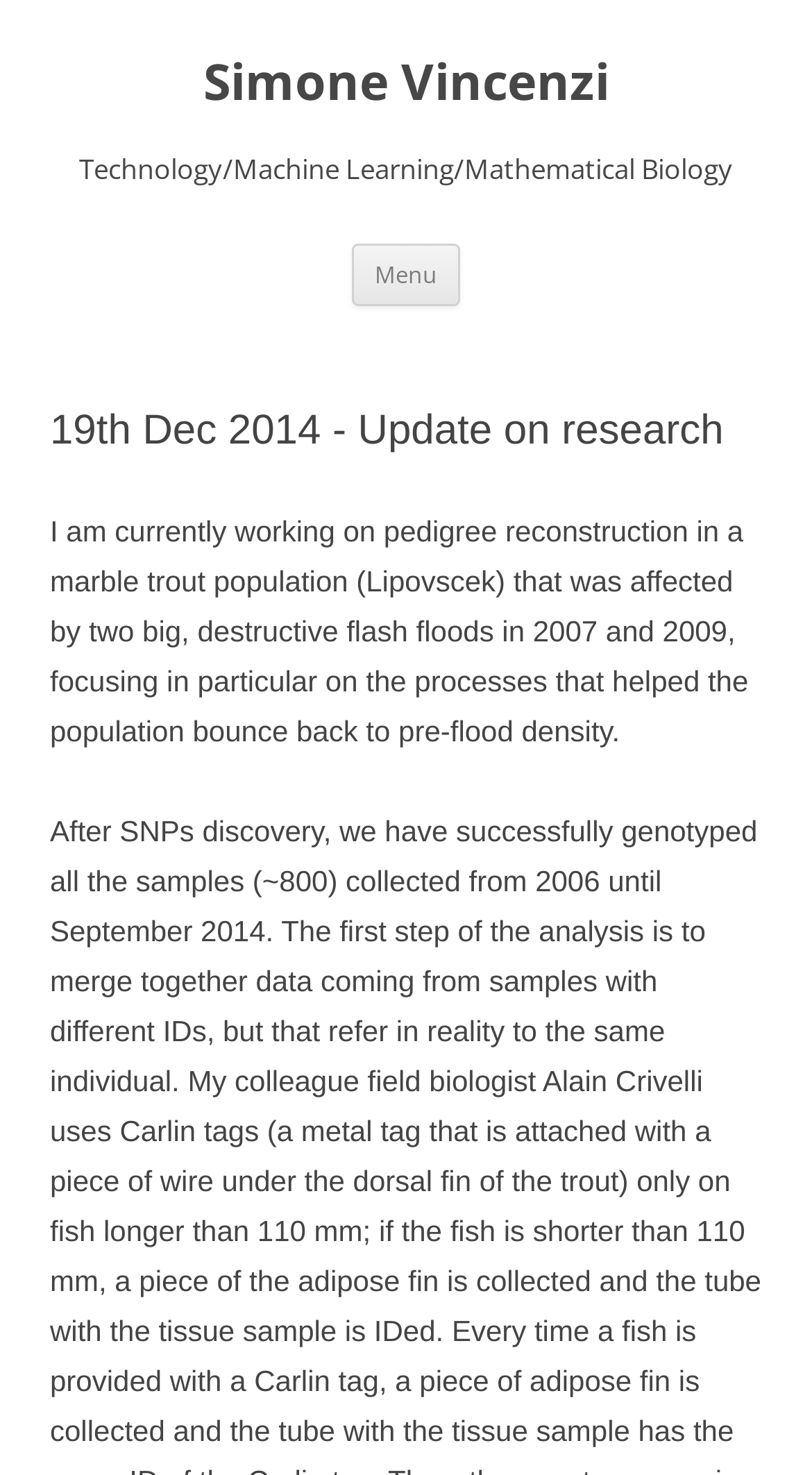Based on the element description: "Simone Vincenzi", identify the UI element and provide its bounding box coordinates. Use four float numbers between 0 and 1, [left, top, right, bottom].

[0.25, 0.034, 0.75, 0.077]